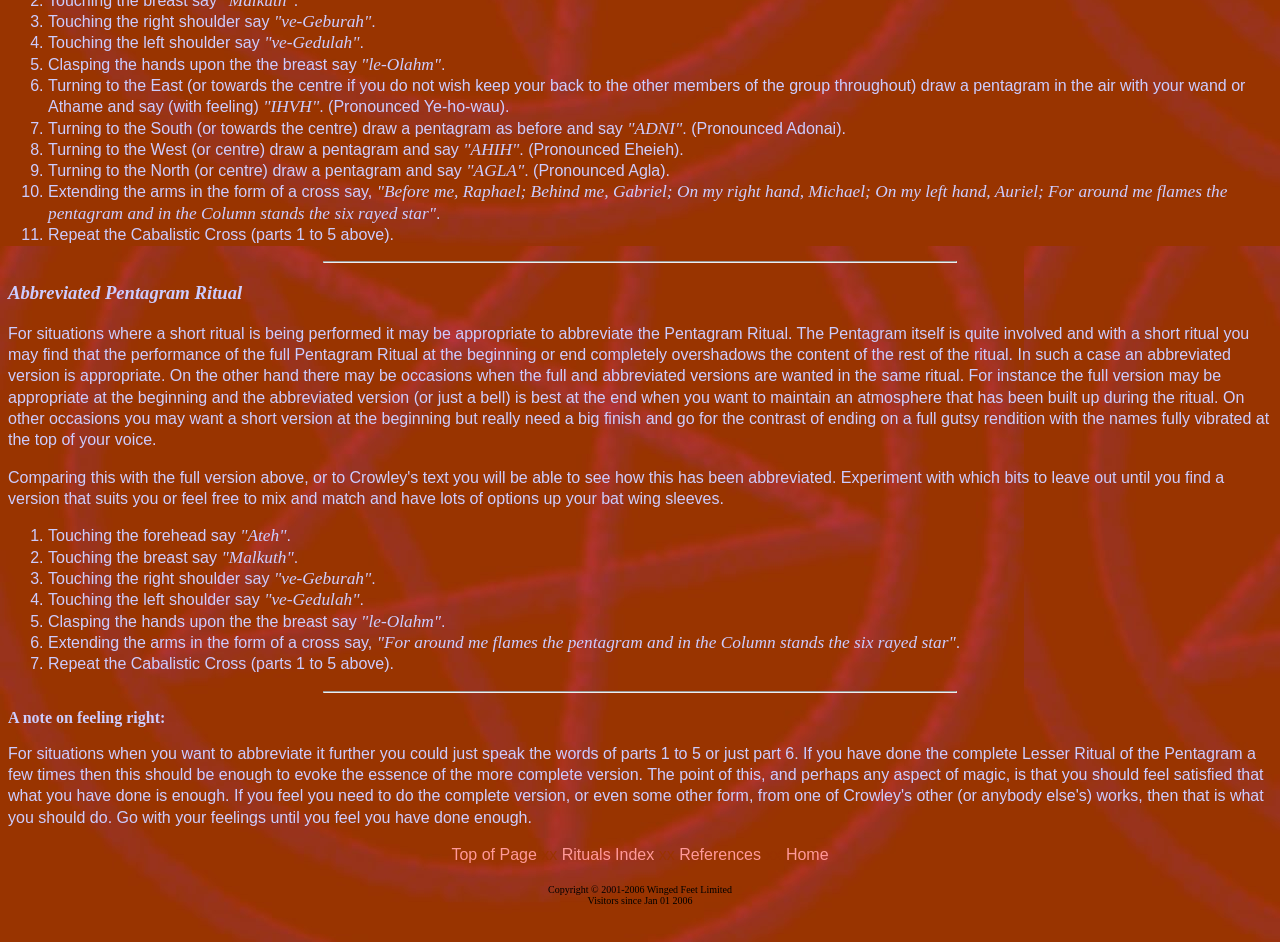For the element described, predict the bounding box coordinates as (top-left x, top-left y, bottom-right x, bottom-right y). All values should be between 0 and 1. Element description: Home

[0.614, 0.898, 0.647, 0.916]